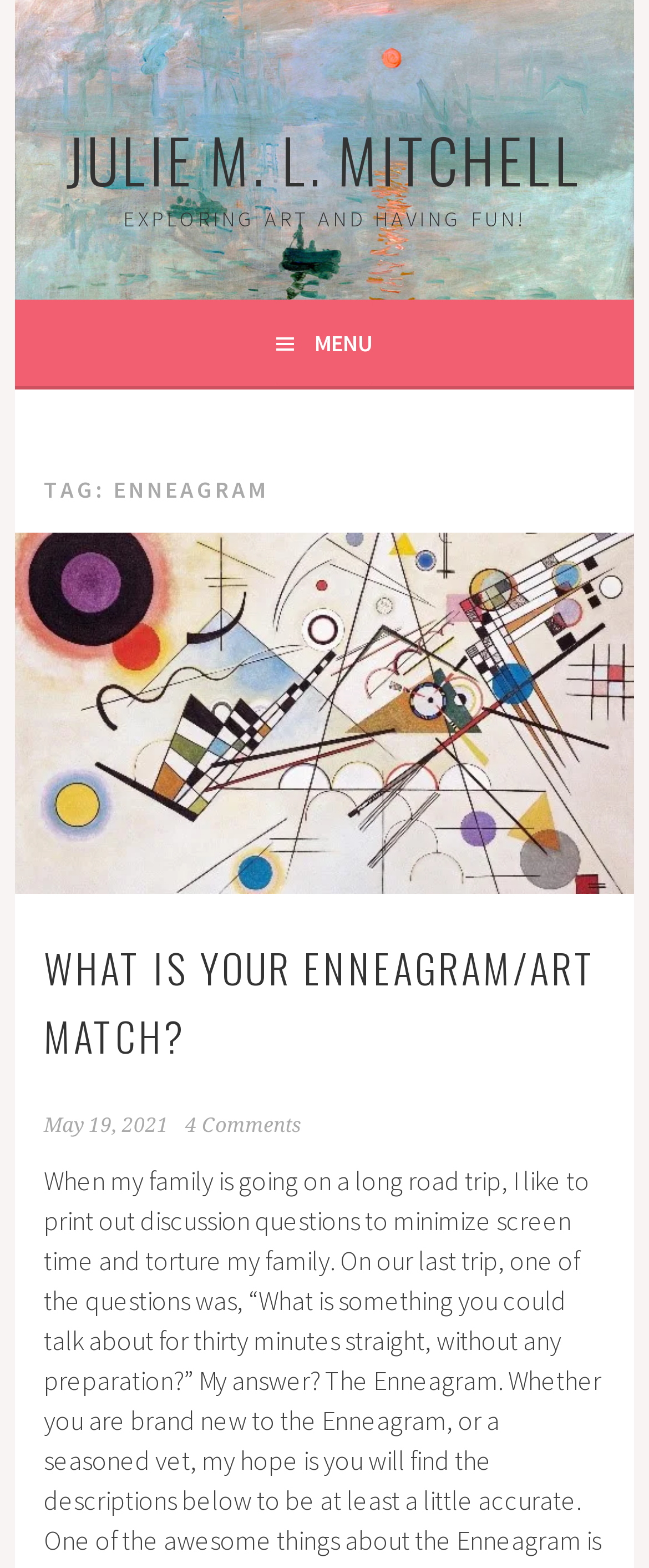Please examine the image and answer the question with a detailed explanation:
What is the name of the author?

The name of the author can be found in the heading element 'JULIE M. L. MITCHELL' which is located at the top of the webpage, indicating that the webpage is about the author Julie M. L. Mitchell.